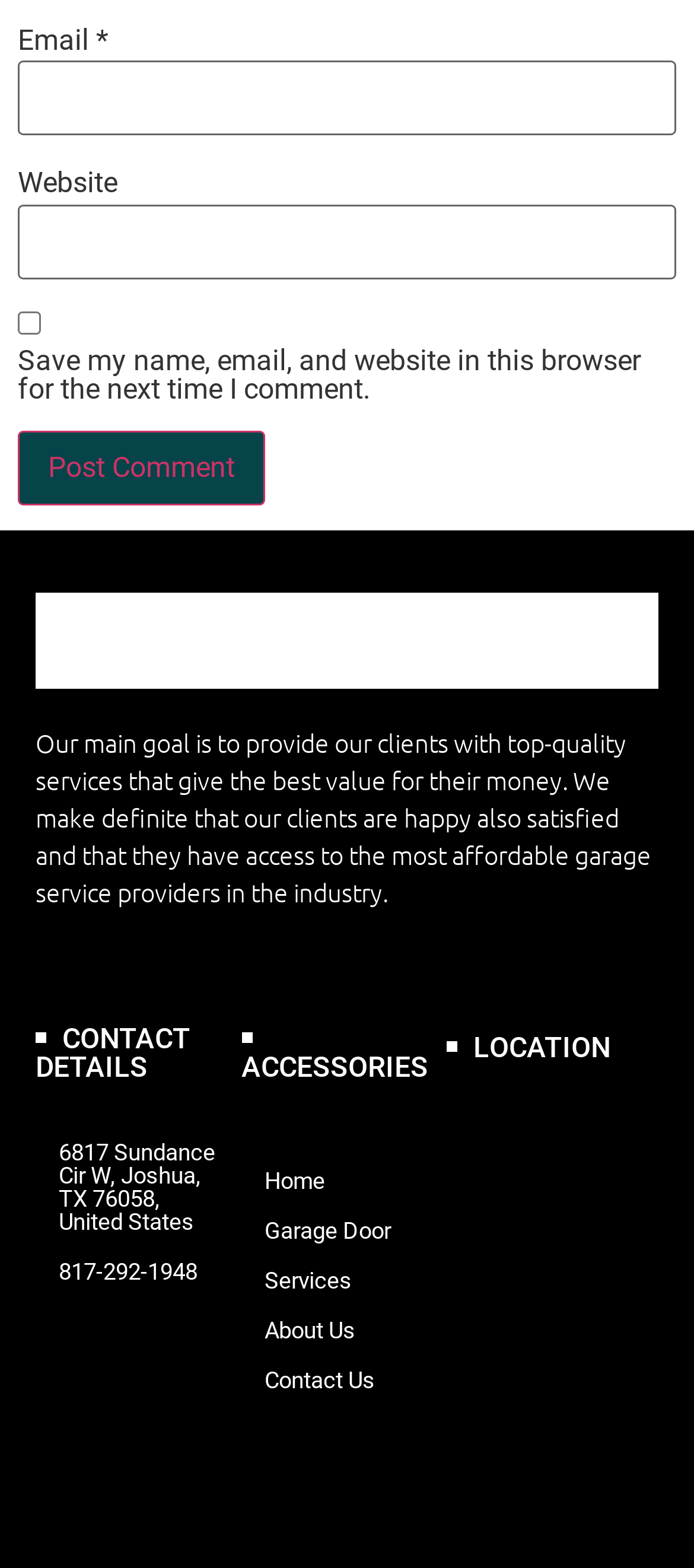Using the information in the image, could you please answer the following question in detail:
How many links are there in the CONTACT DETAILS section?

In the CONTACT DETAILS section, there are two link elements, one for the address and one for the phone number.